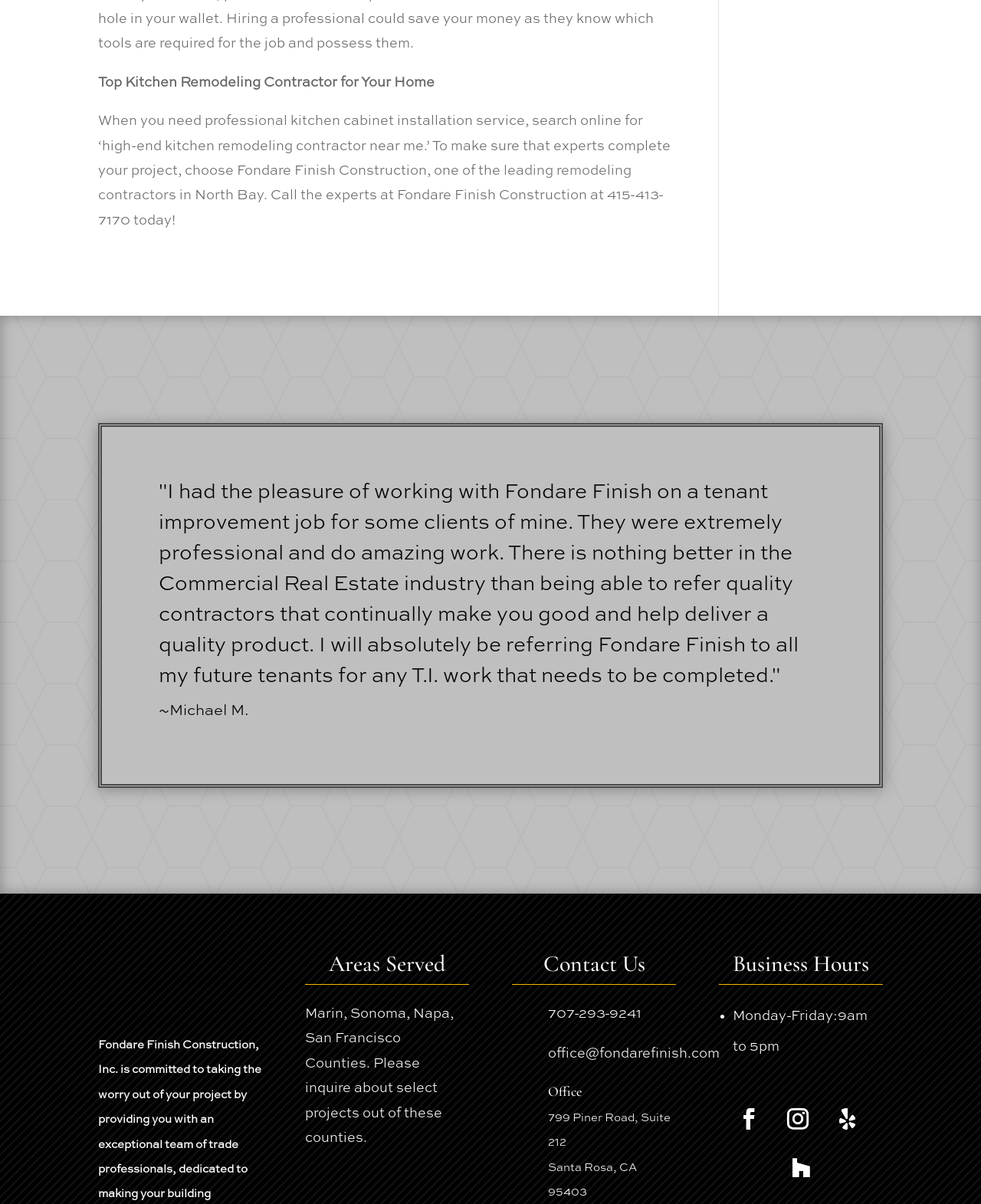What is the email address for Fondare Finish Construction?
Please respond to the question with a detailed and well-explained answer.

The email address is mentioned in the 'Contact Us' section, in the table layout with the email icon.